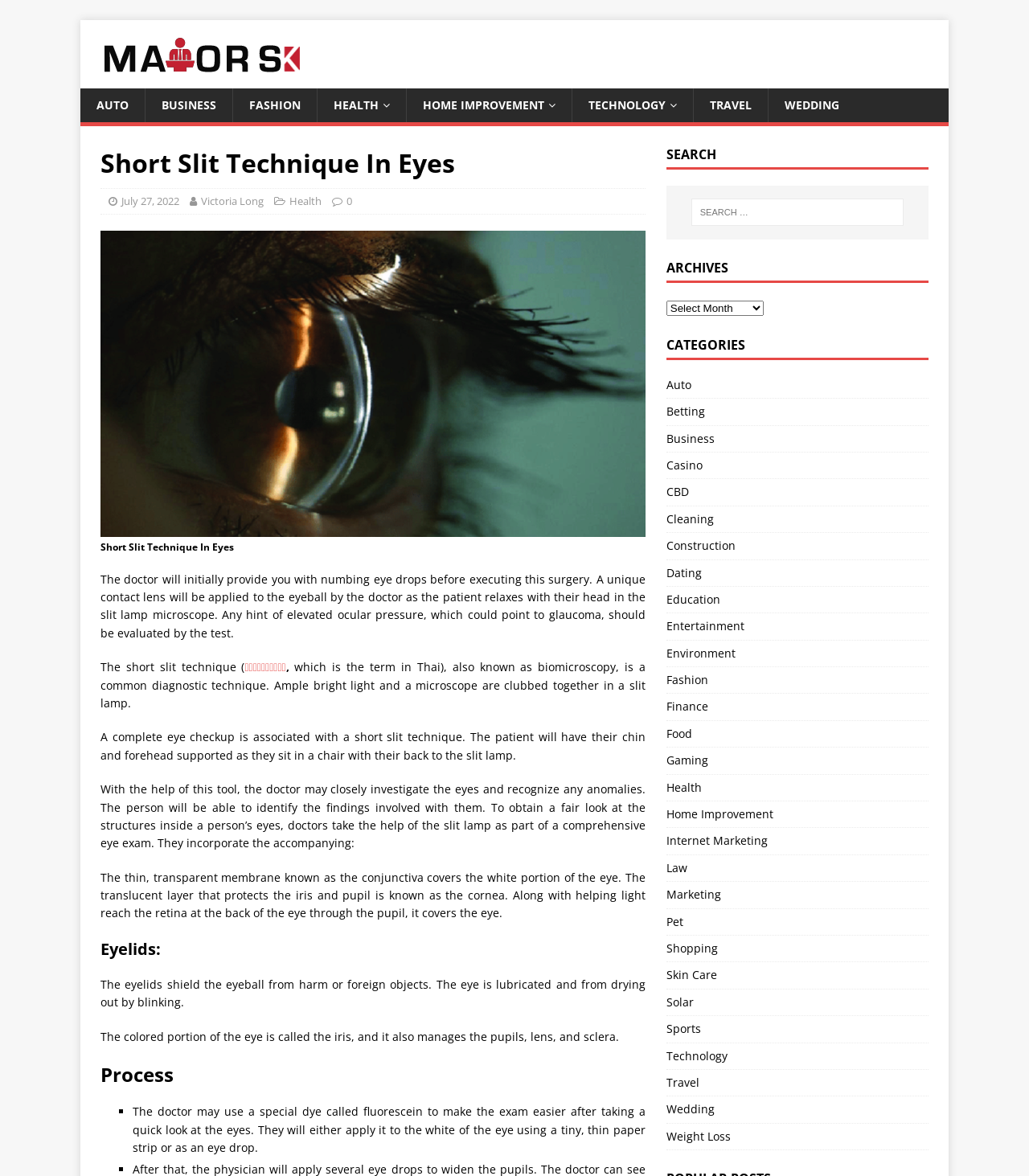What is the function of the eyelids?
Please provide a single word or phrase as your answer based on the screenshot.

To shield the eyeball